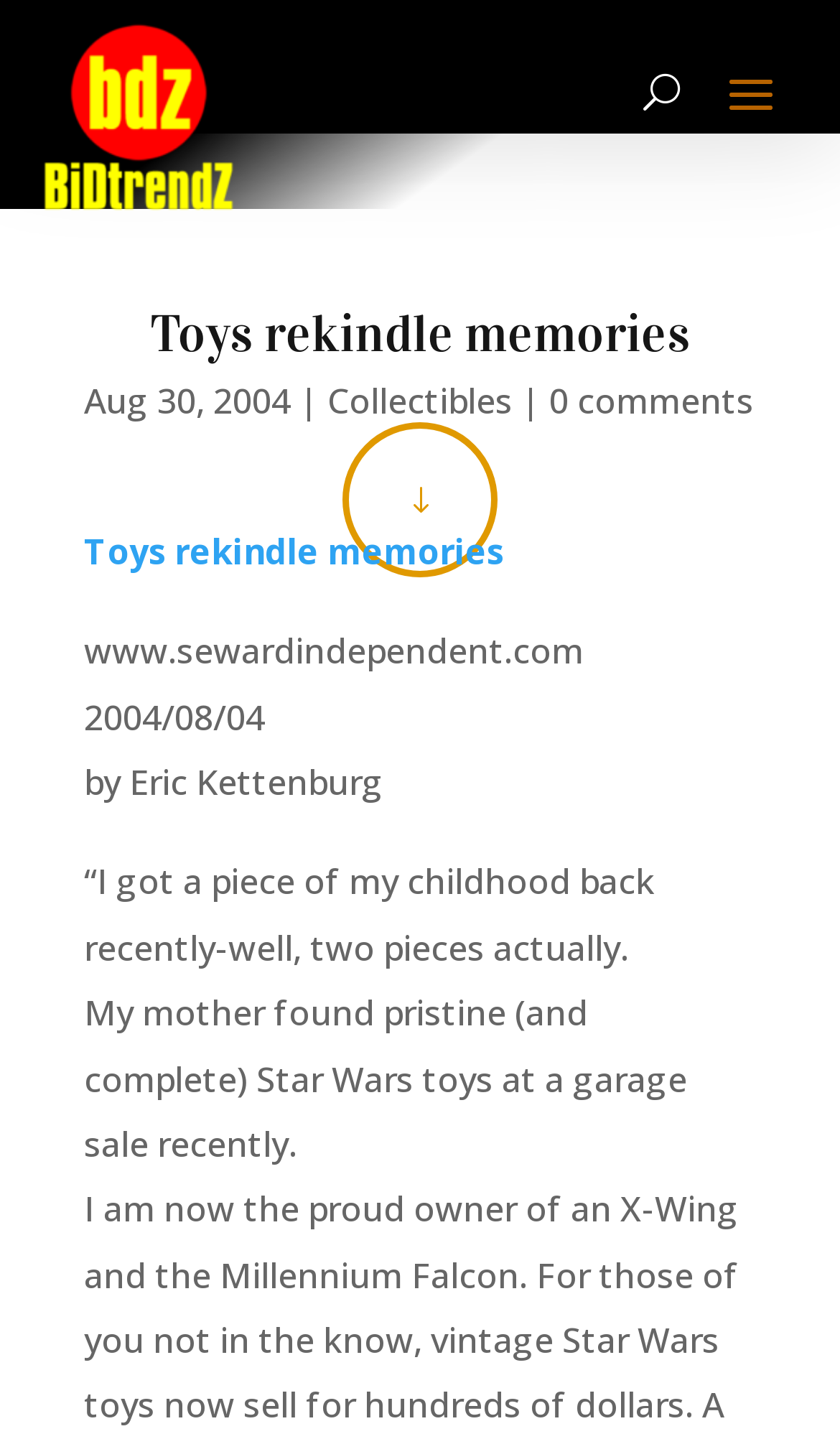How many pieces of childhood did the author get back?
Make sure to answer the question with a detailed and comprehensive explanation.

I found the answer by reading the static text element with the content '“I got a piece of my childhood back recently-well, two pieces actually.' which is located in the main content of the webpage.